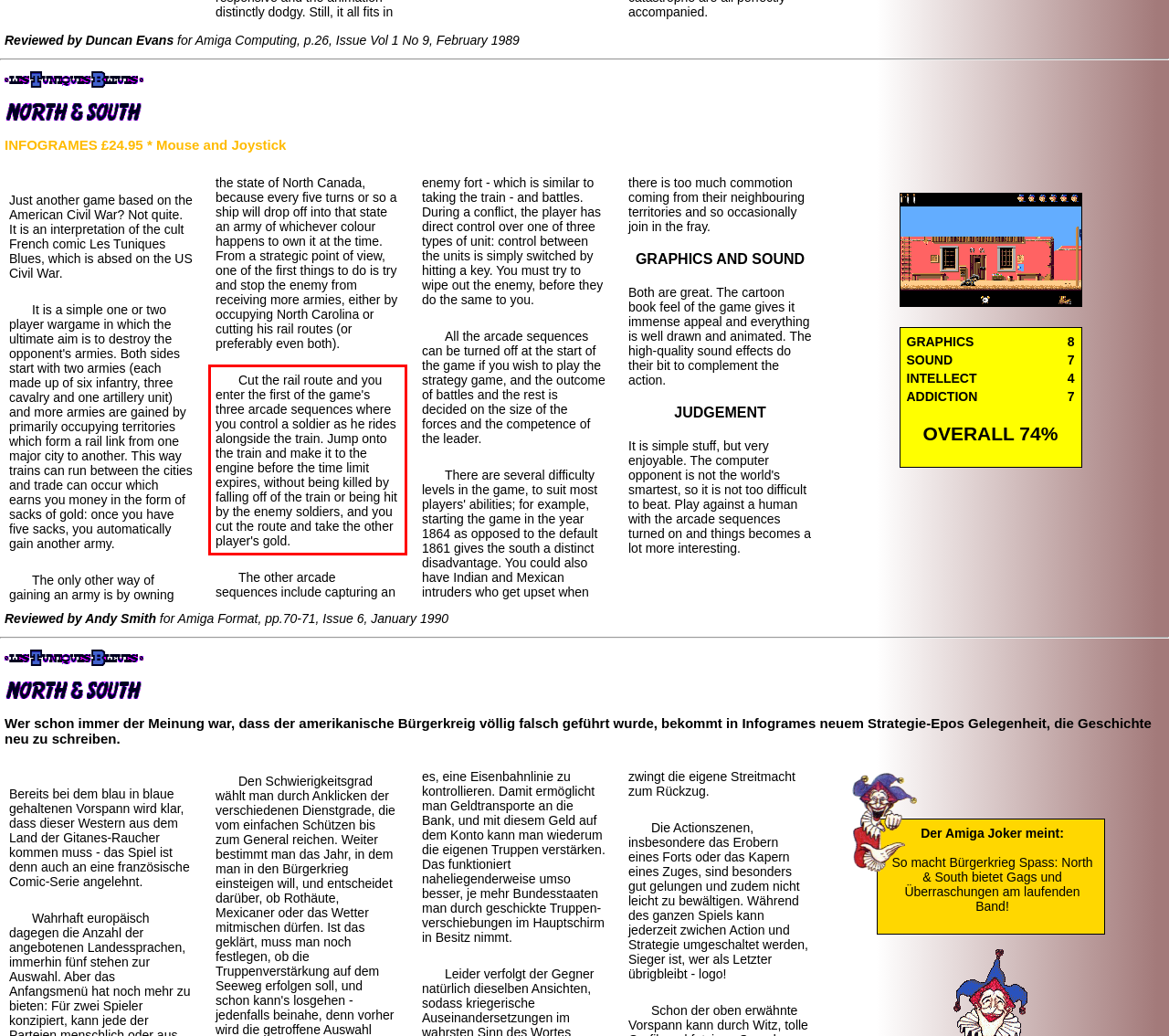You have a screenshot of a webpage where a UI element is enclosed in a red rectangle. Perform OCR to capture the text inside this red rectangle.

Cut the rail route and you enter the first of the game's three arcade sequences where you control a soldier as he rides alongside the train. Jump onto the train and make it to the engine before the time limit expires, without being killed by falling off of the train or being hit by the enemy soldiers, and you cut the route and take the other player's gold.